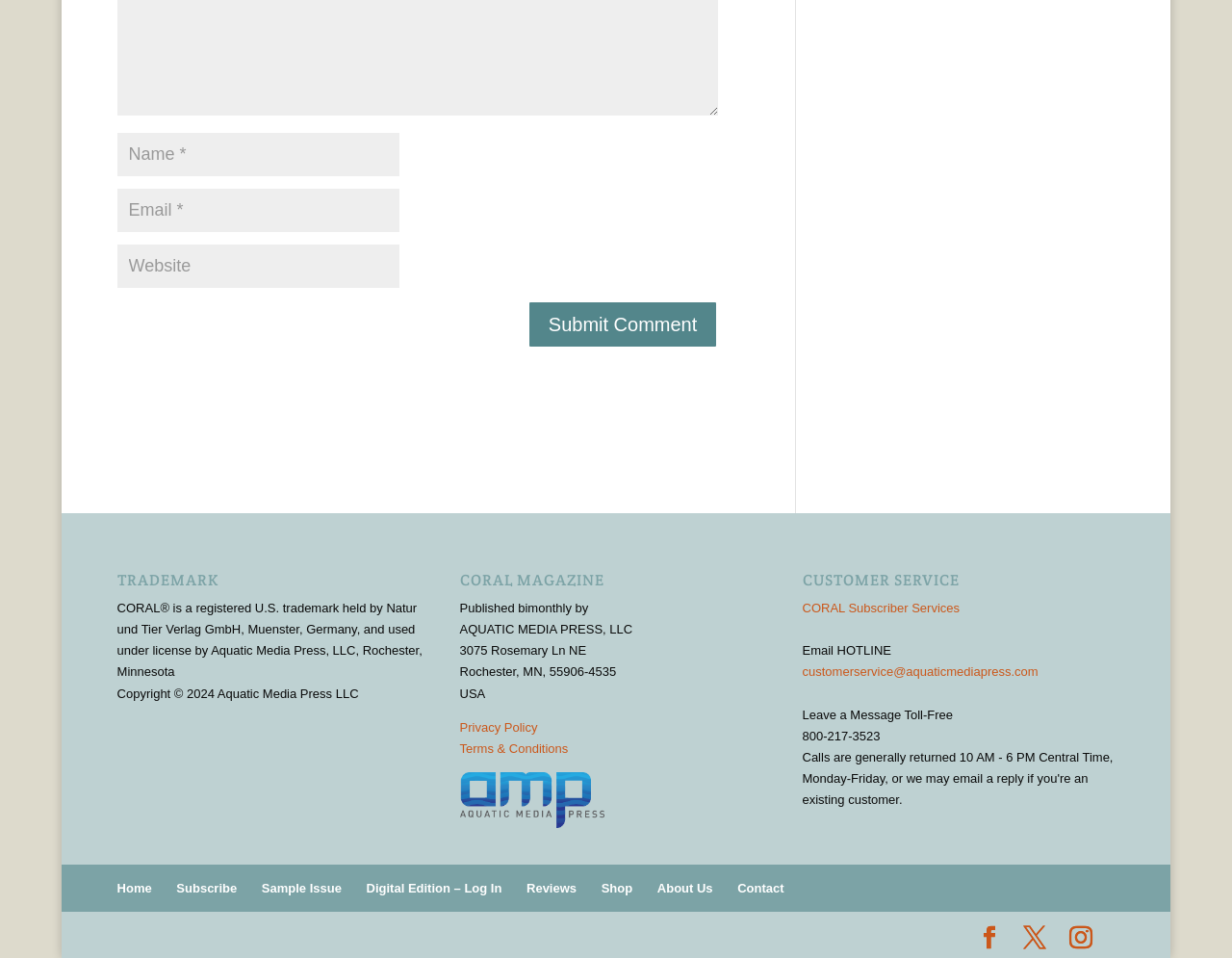Determine the bounding box coordinates of the clickable area required to perform the following instruction: "Contact customer service". The coordinates should be represented as four float numbers between 0 and 1: [left, top, right, bottom].

[0.651, 0.627, 0.779, 0.642]